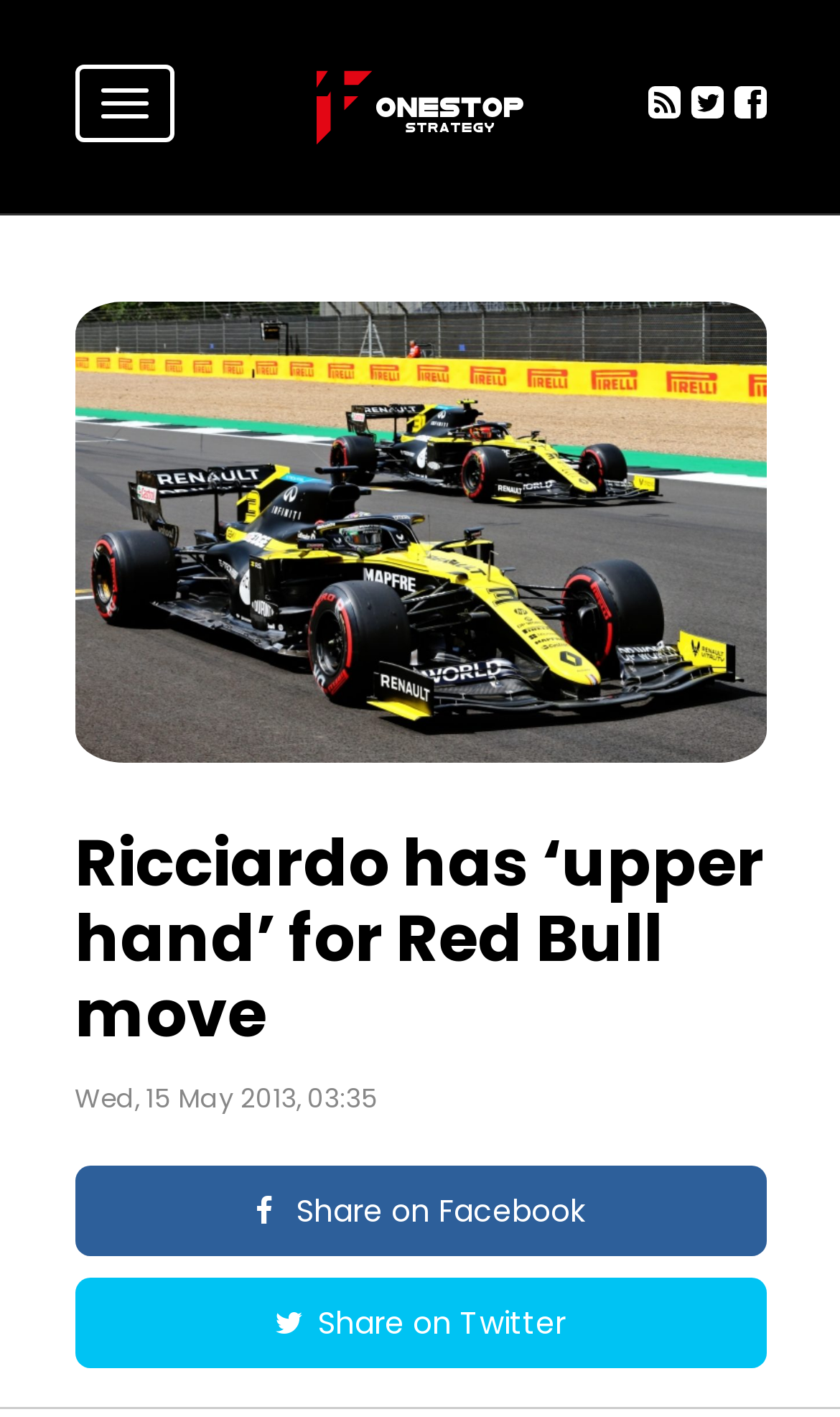Provide a single word or phrase answer to the question: 
Is there a heading on the webpage?

Yes